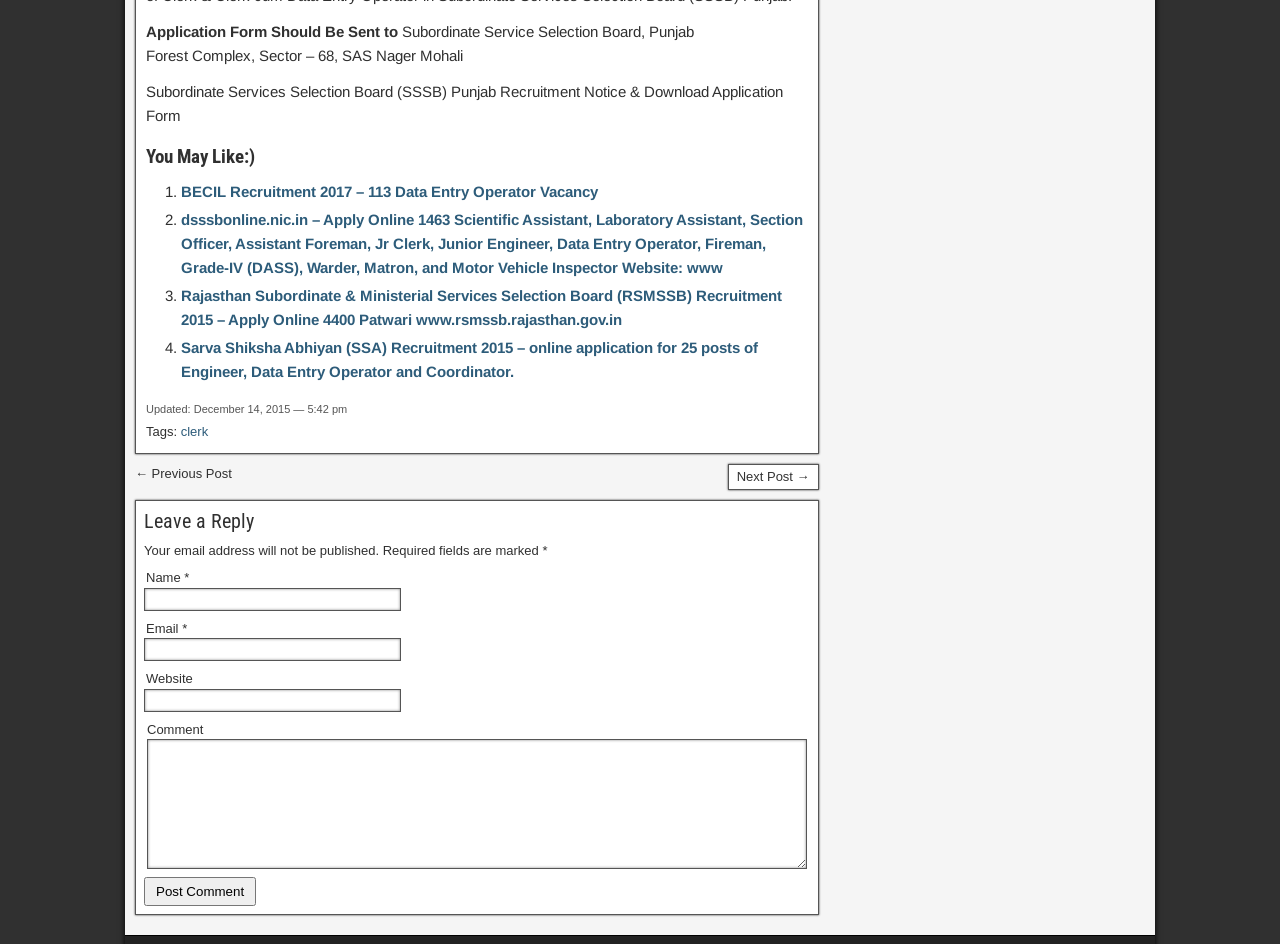Please identify the bounding box coordinates of the element on the webpage that should be clicked to follow this instruction: "See all posts". The bounding box coordinates should be given as four float numbers between 0 and 1, formatted as [left, top, right, bottom].

None